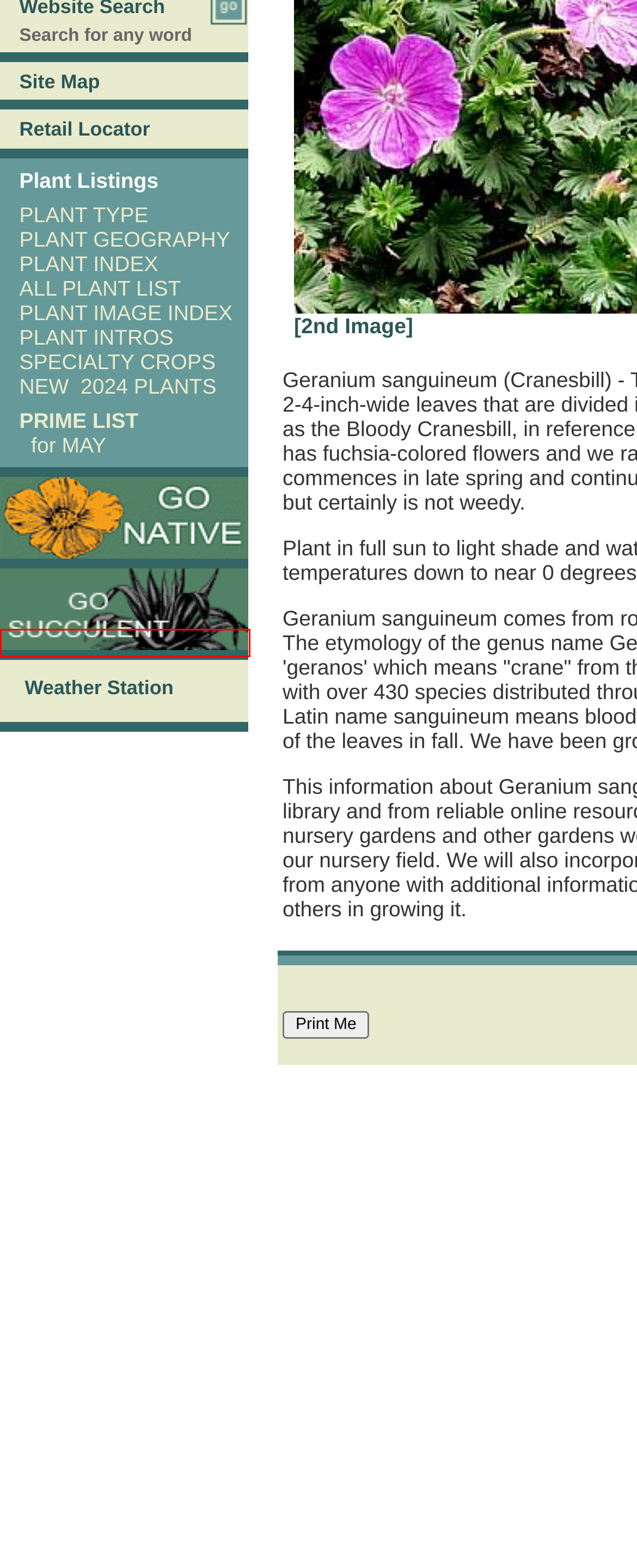You are provided with a screenshot of a webpage that includes a red rectangle bounding box. Please choose the most appropriate webpage description that matches the new webpage after clicking the element within the red bounding box. Here are the candidates:
A. San Marcos Growers > Purchase & gt; Retail Locator
B. New Plants for 2024
C. San Marcos Growers >Plant Introduction Programs
D. San Marcos Growers >Succulents Page
E. San Marcos Growers Weather
F. San Marcos Growers >California Native Plant Page
G. San Marcos Growers > Products > Plant Listings - Alphabetical
H. San Marcos Growers > Plant Regions of the World

D